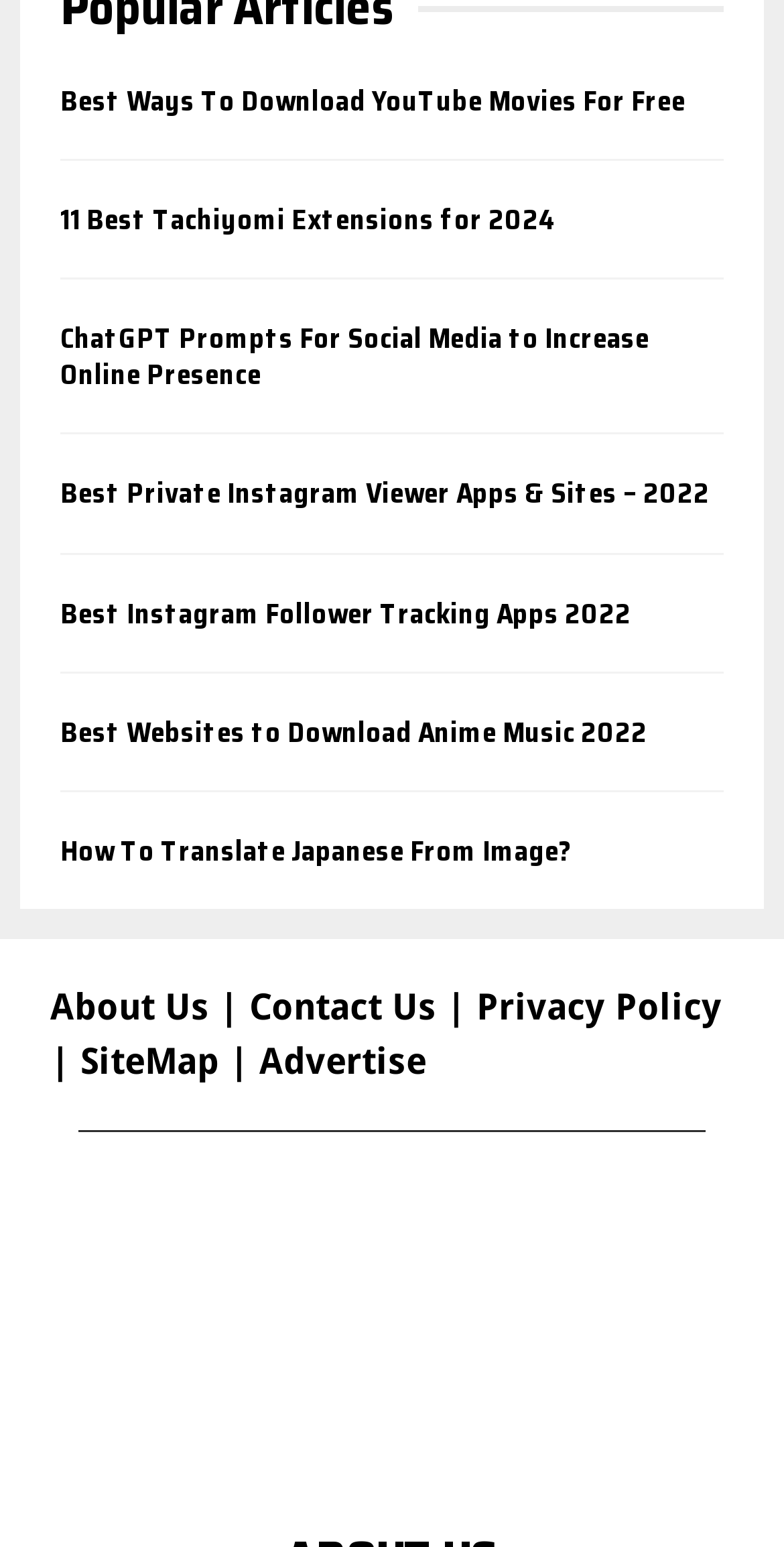Using a single word or phrase, answer the following question: 
How many links are in the footer section?

5